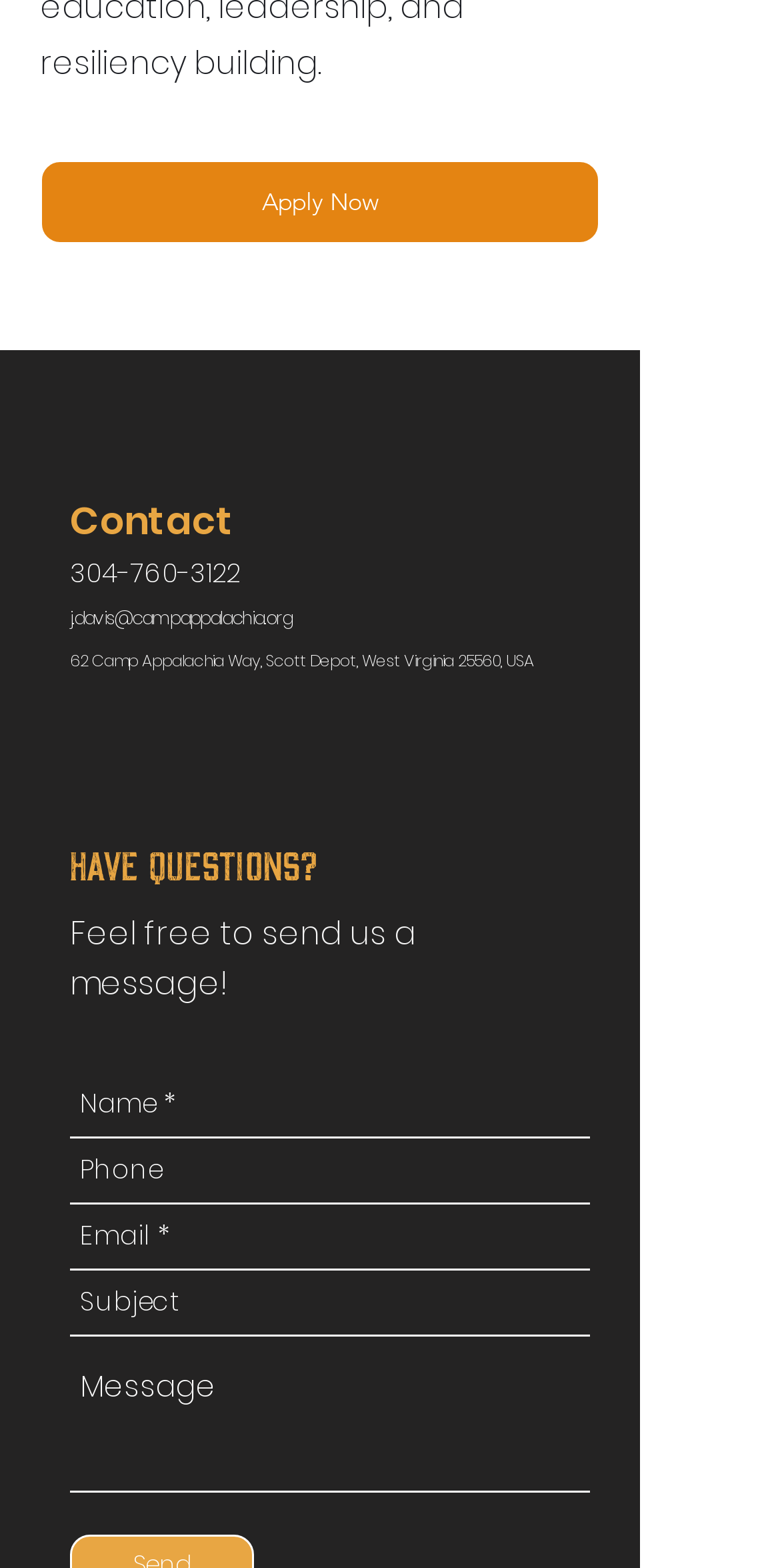Please specify the coordinates of the bounding box for the element that should be clicked to carry out this instruction: "Send an email to j.davis@campappalachia.org". The coordinates must be four float numbers between 0 and 1, formatted as [left, top, right, bottom].

[0.09, 0.387, 0.374, 0.402]